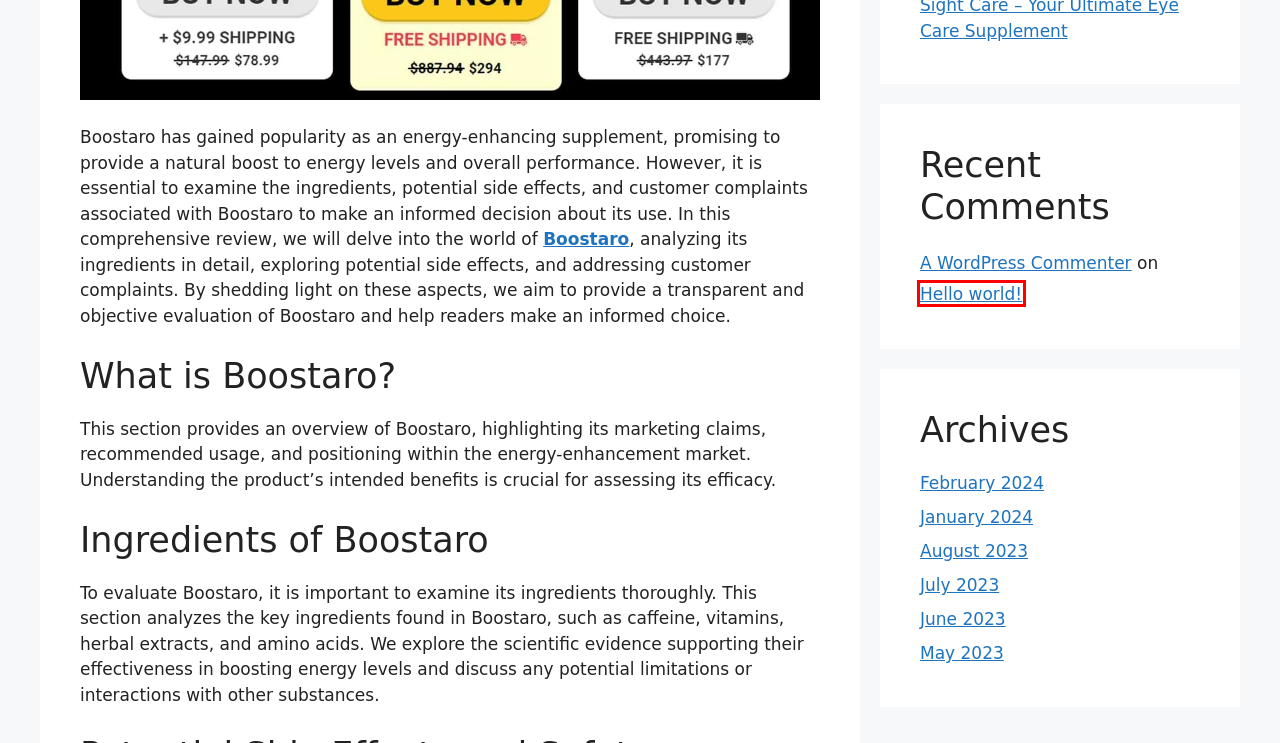Analyze the webpage screenshot with a red bounding box highlighting a UI element. Select the description that best matches the new webpage after clicking the highlighted element. Here are the options:
A. Blog Tool, Publishing Platform, and CMS – WordPress.org
B. Hello world! - HFA Brains
C. Health - HFA Brains
D. Boostaro® Official Site (US) | #1 Male Supplement
E. Boostaro - HFA Brains
F. Heal n Soothe - Does It Work For Joint Pain Relief?
G. Disclaimer - HFA Brains
H. Terms and Conditions - HFA Brains

B